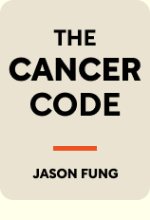Generate a detailed narrative of the image.

The image features the cover of the book titled "The Cancer Code," authored by Jason Fung. The design prominently displays the title in bold, black letters against a soft beige background, creating a striking visual contrast. Below the title, an orange line adds a subtle accent, enhancing the cover’s aesthetic appeal. Jason Fung's name appears at the bottom in a sleek, modern font. This book delves into the intricacies of cancer, offering insights that challenge conventional ideas and presenting an alternative perspective on cancer treatment and understanding.